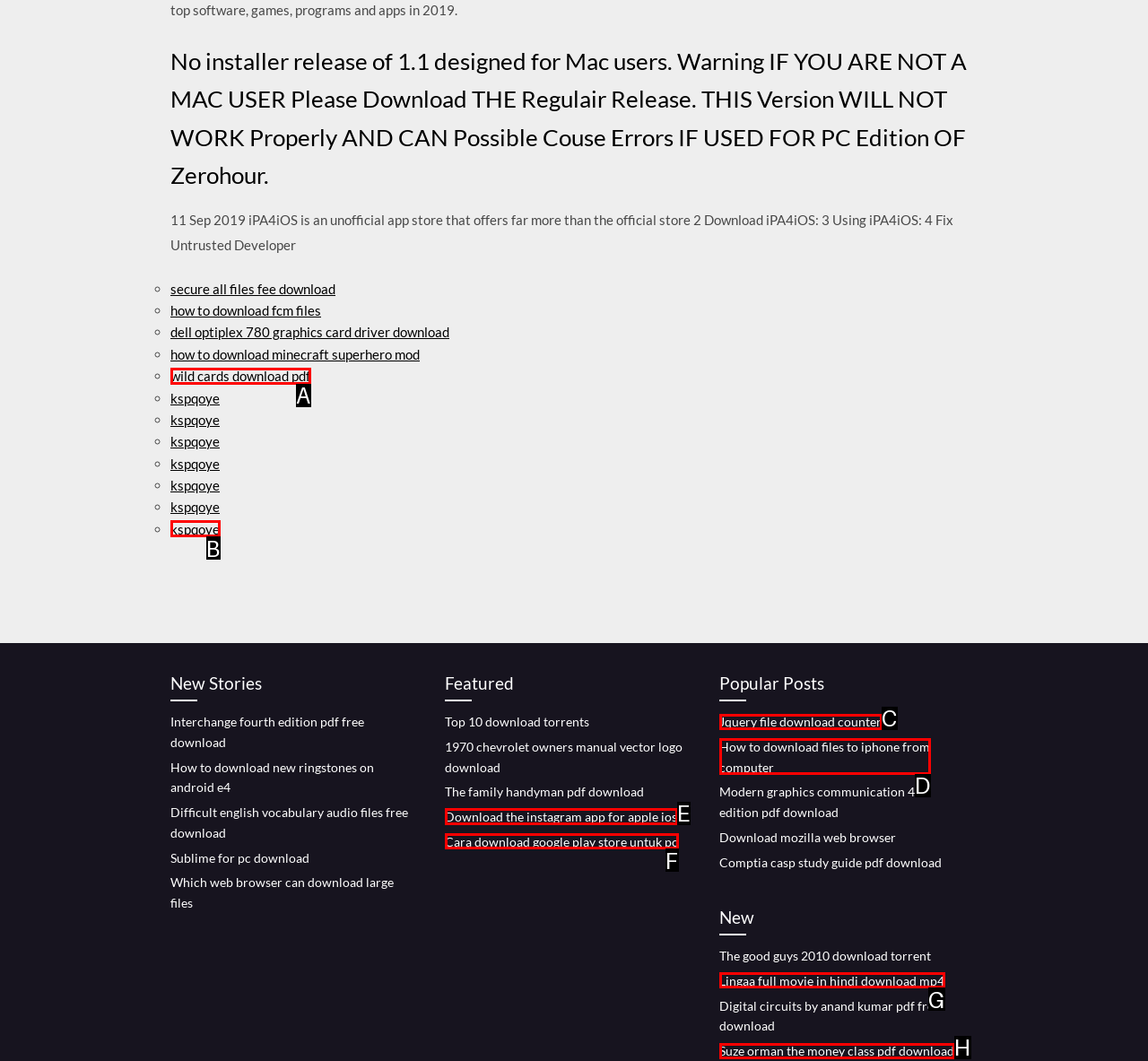Identify the correct UI element to click for the following task: download the instagram app for apple ios Choose the option's letter based on the given choices.

E